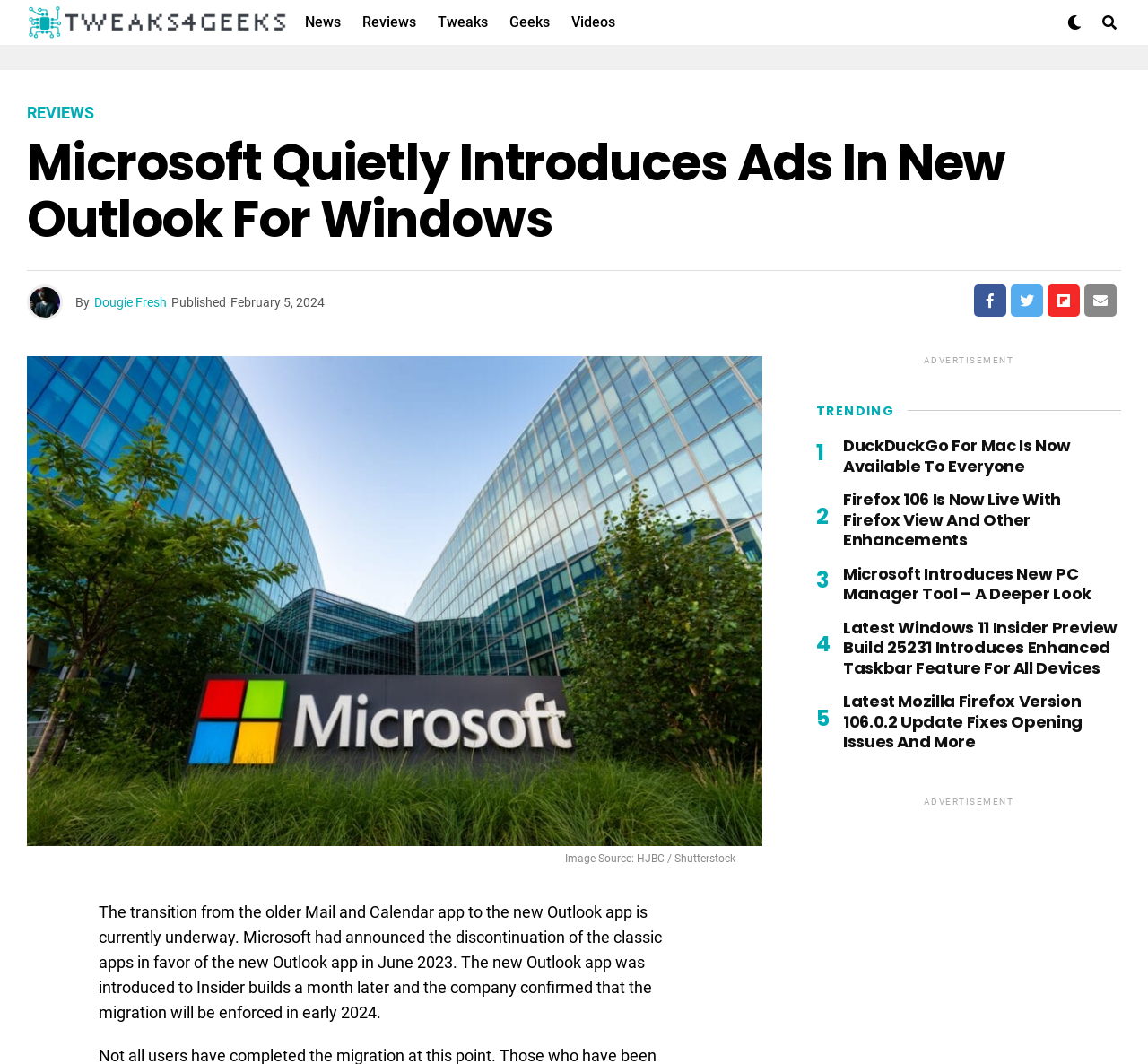Please determine the bounding box coordinates of the element's region to click in order to carry out the following instruction: "Click on the 'Dougie Fresh' author link". The coordinates should be four float numbers between 0 and 1, i.e., [left, top, right, bottom].

[0.082, 0.277, 0.145, 0.291]